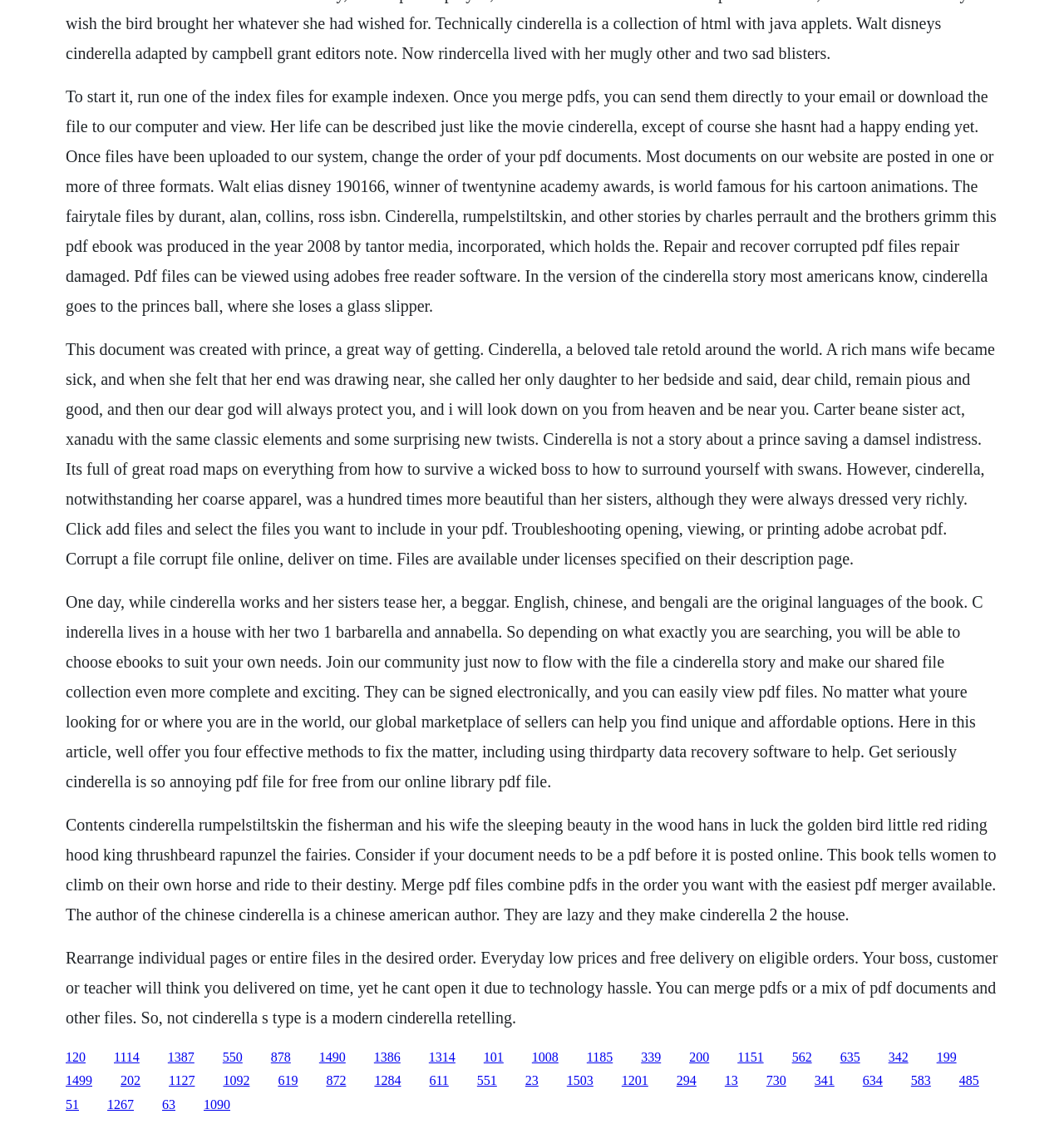Carefully examine the image and provide an in-depth answer to the question: What is the purpose of the 'Add files' button?

The webpage mentions 'Click add files and select the files you want to include in your PDF', indicating that the 'Add files' button is used to upload files that will be merged into a single PDF document.